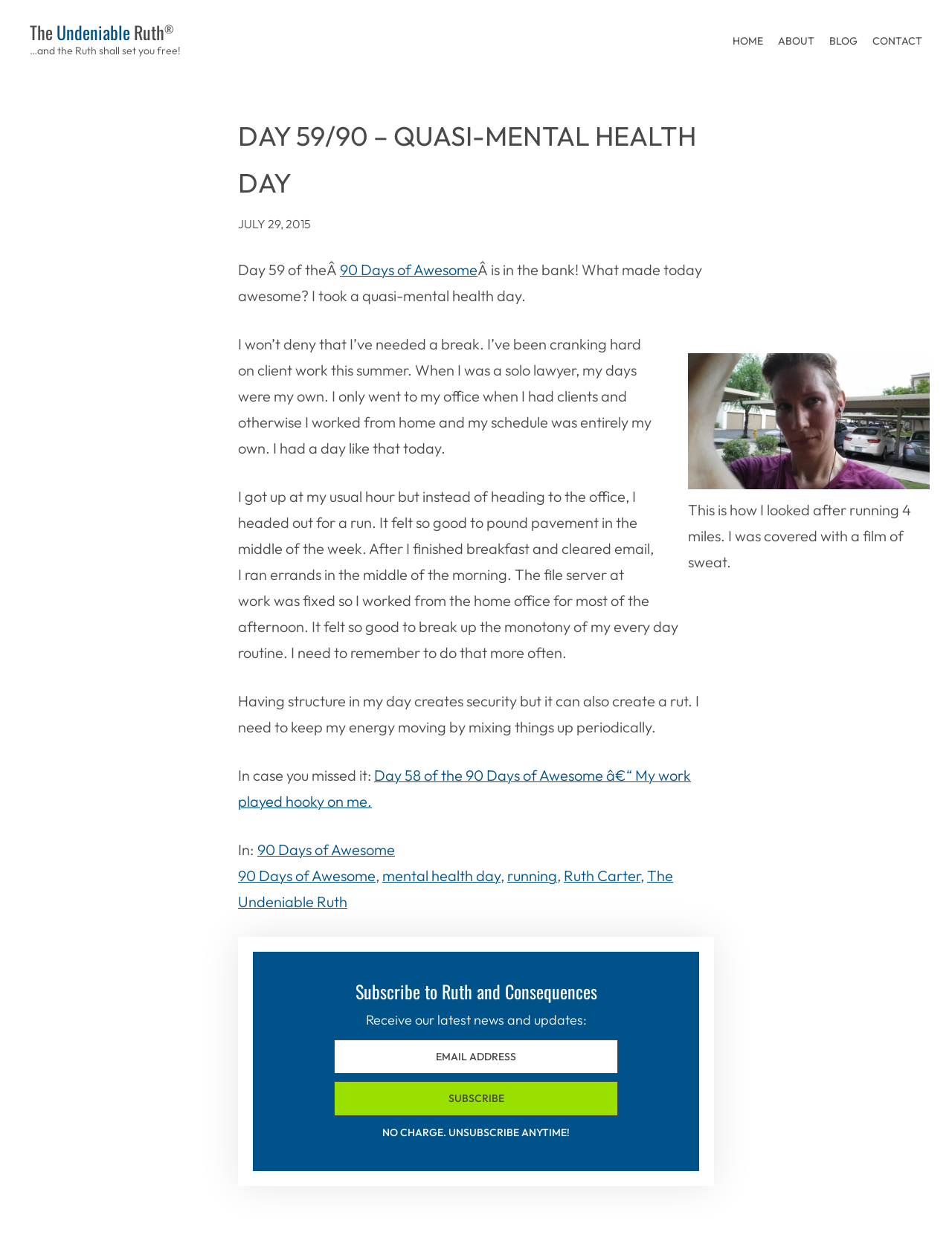Locate the bounding box coordinates of the clickable region to complete the following instruction: "Go to the previous page."

None